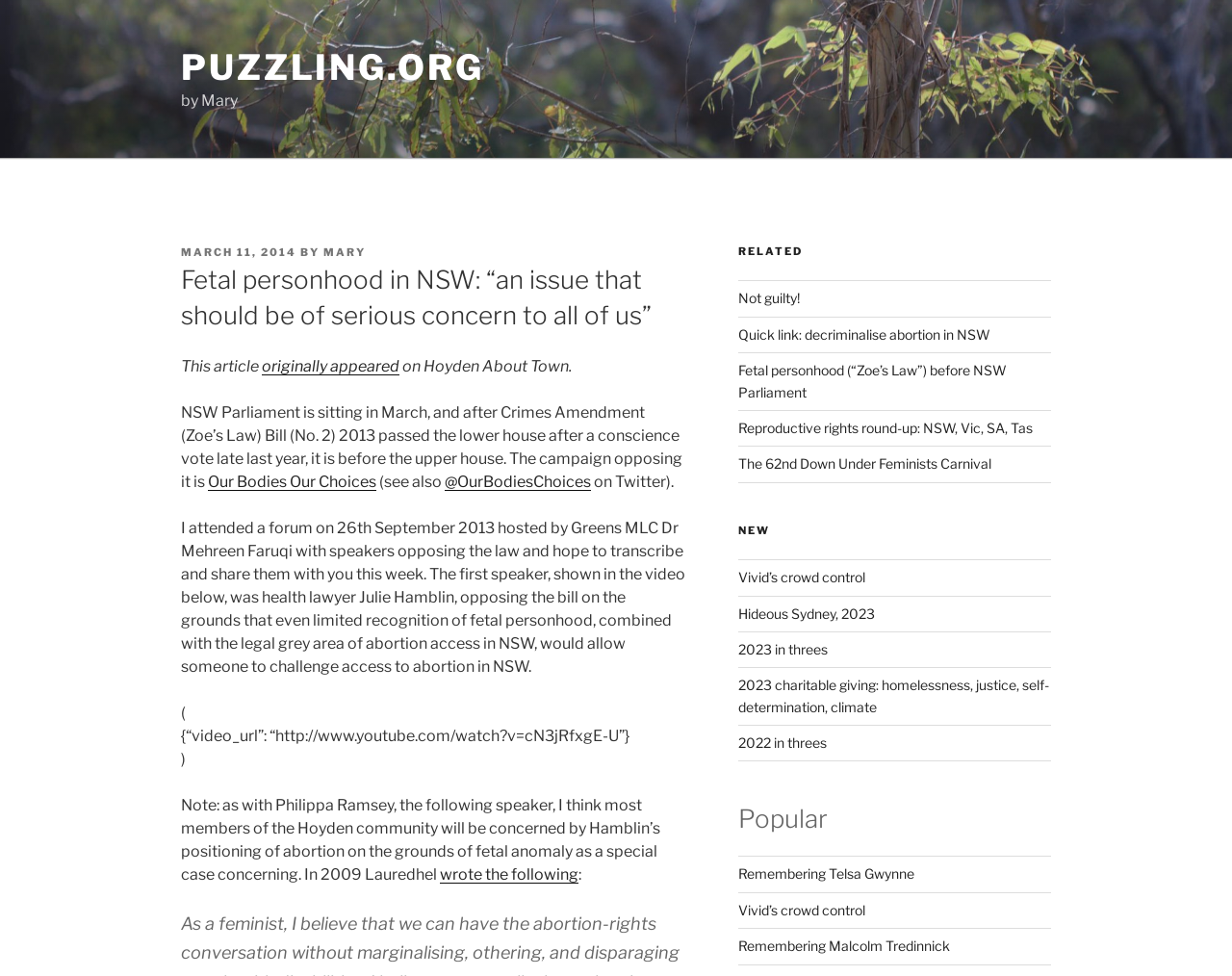Using the element description provided, determine the bounding box coordinates in the format (top-left x, top-left y, bottom-right x, bottom-right y). Ensure that all values are floating point numbers between 0 and 1. Element description: March 11, 2014August 23, 2016

[0.147, 0.251, 0.241, 0.265]